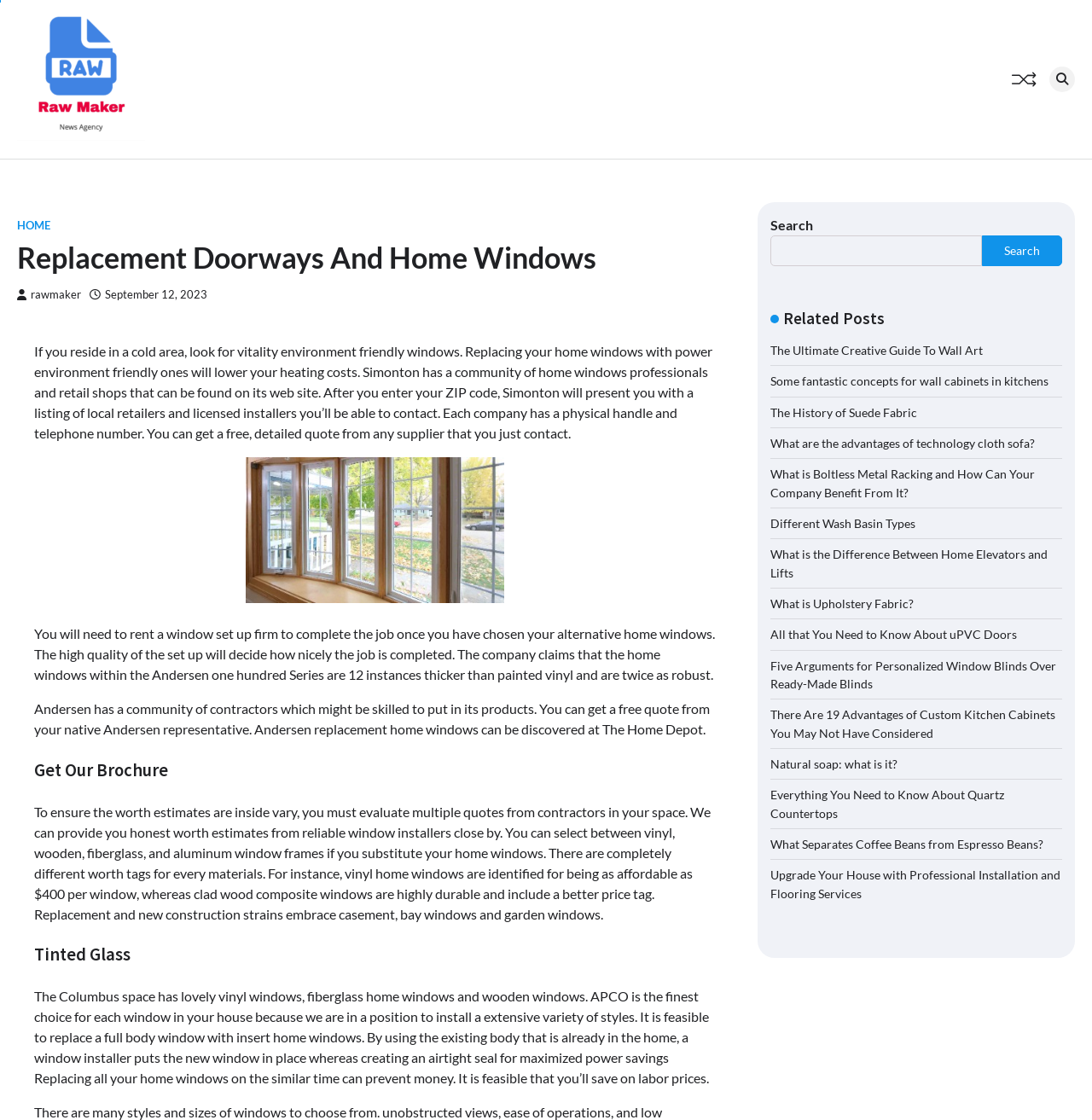What is the benefit of replacing all your windows at the same time? Look at the image and give a one-word or short phrase answer.

Save on labor costs